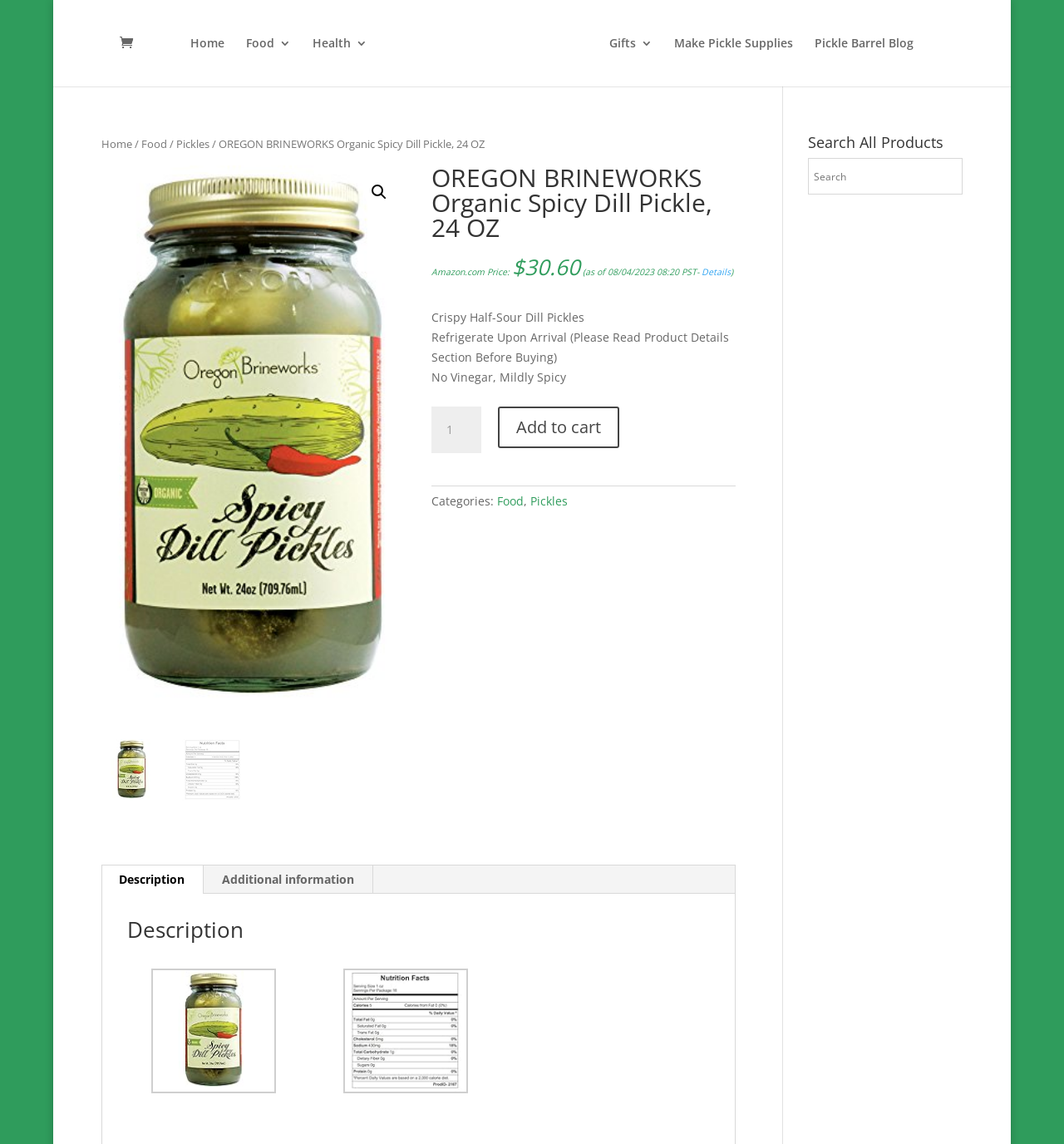What is the name of the product?
Based on the screenshot, provide a one-word or short-phrase response.

OREGON BRINEWORKS Organic Spicy Dill Pickle, 24 OZ